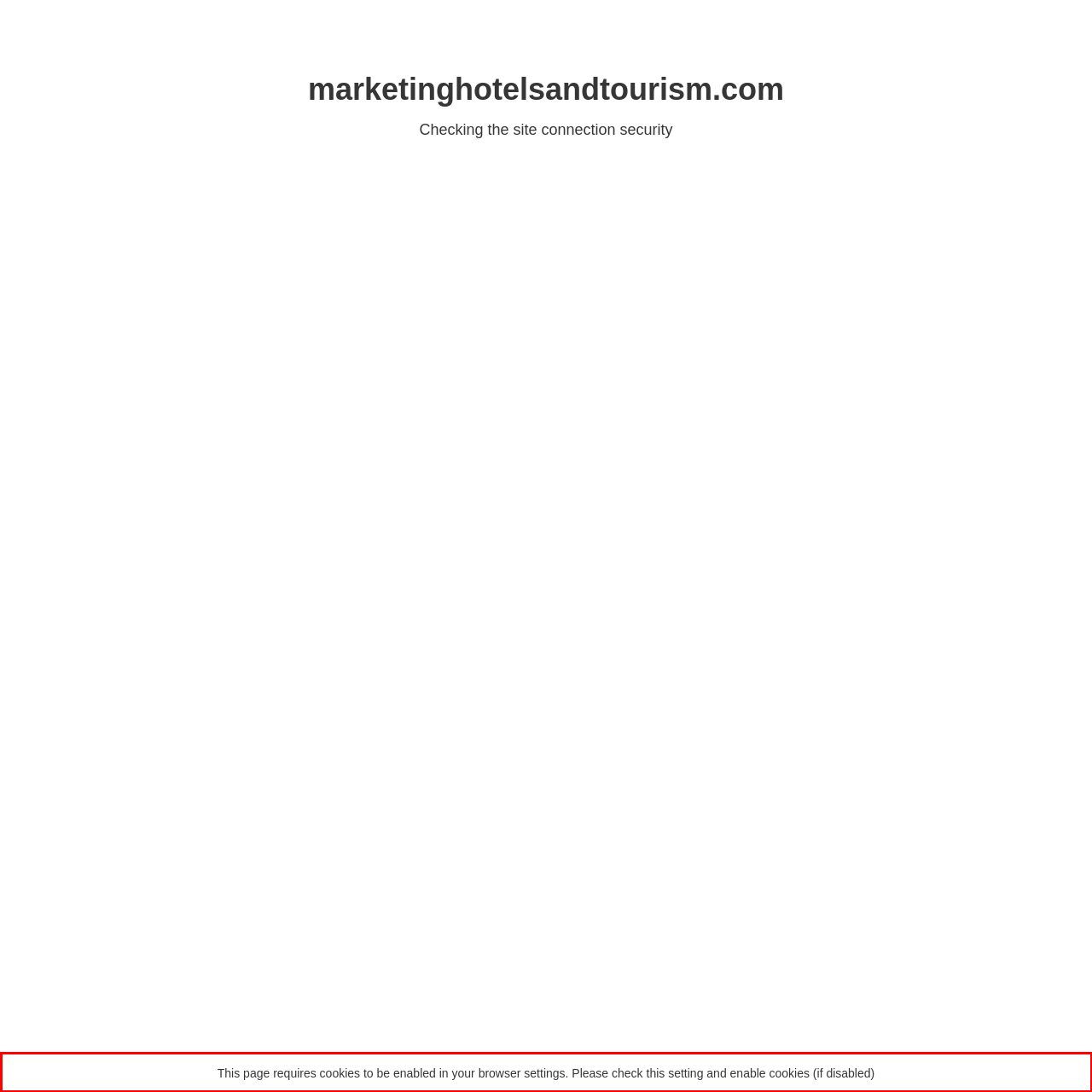Please examine the screenshot of the webpage and read the text present within the red rectangle bounding box.

This page requires cookies to be enabled in your browser settings. Please check this setting and enable cookies (if disabled)